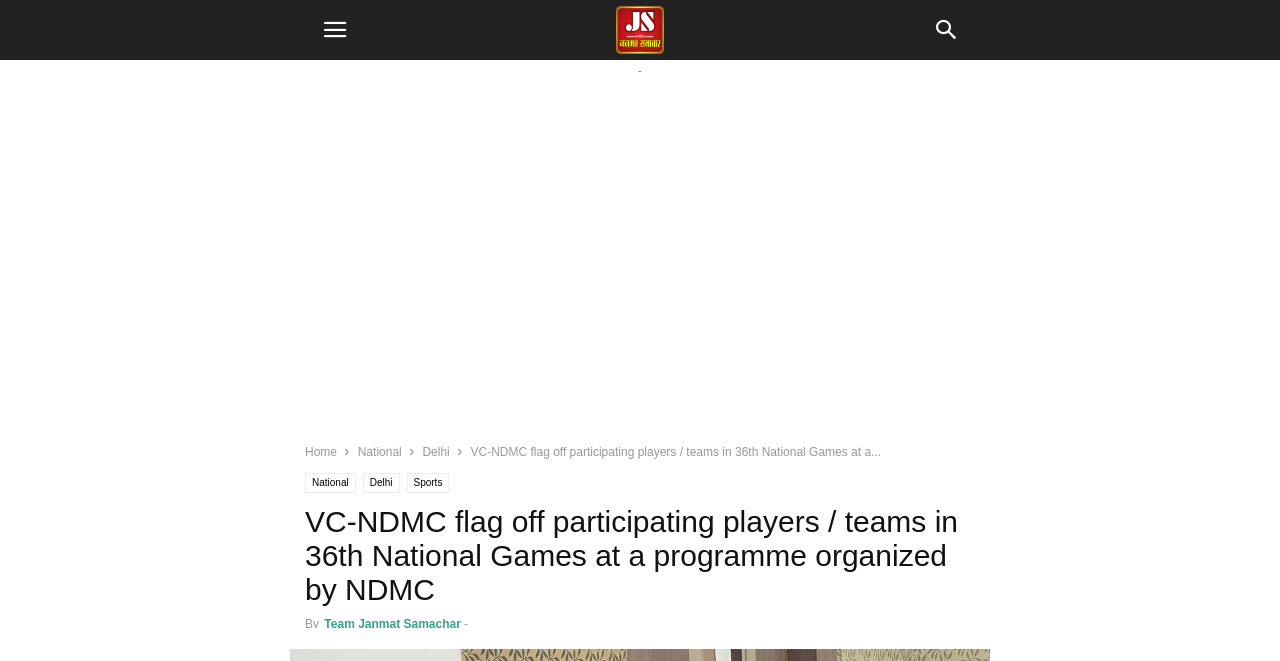Determine the bounding box coordinates for the area that should be clicked to carry out the following instruction: "Search for something".

[0.716, 0.0, 0.764, 0.091]